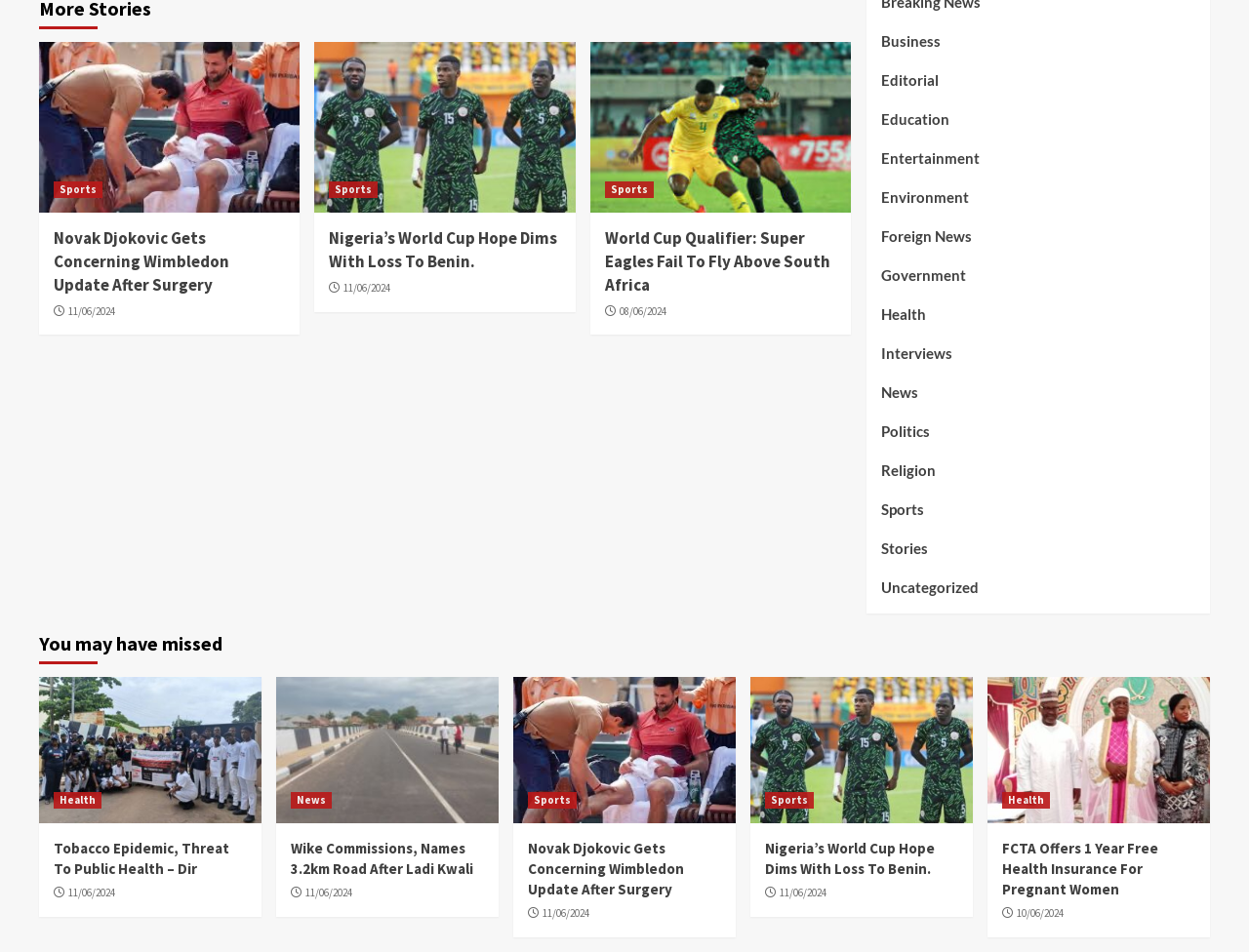Identify the bounding box coordinates of the element to click to follow this instruction: 'Browse the 'Business' section'. Ensure the coordinates are four float values between 0 and 1, provided as [left, top, right, bottom].

[0.705, 0.03, 0.753, 0.07]